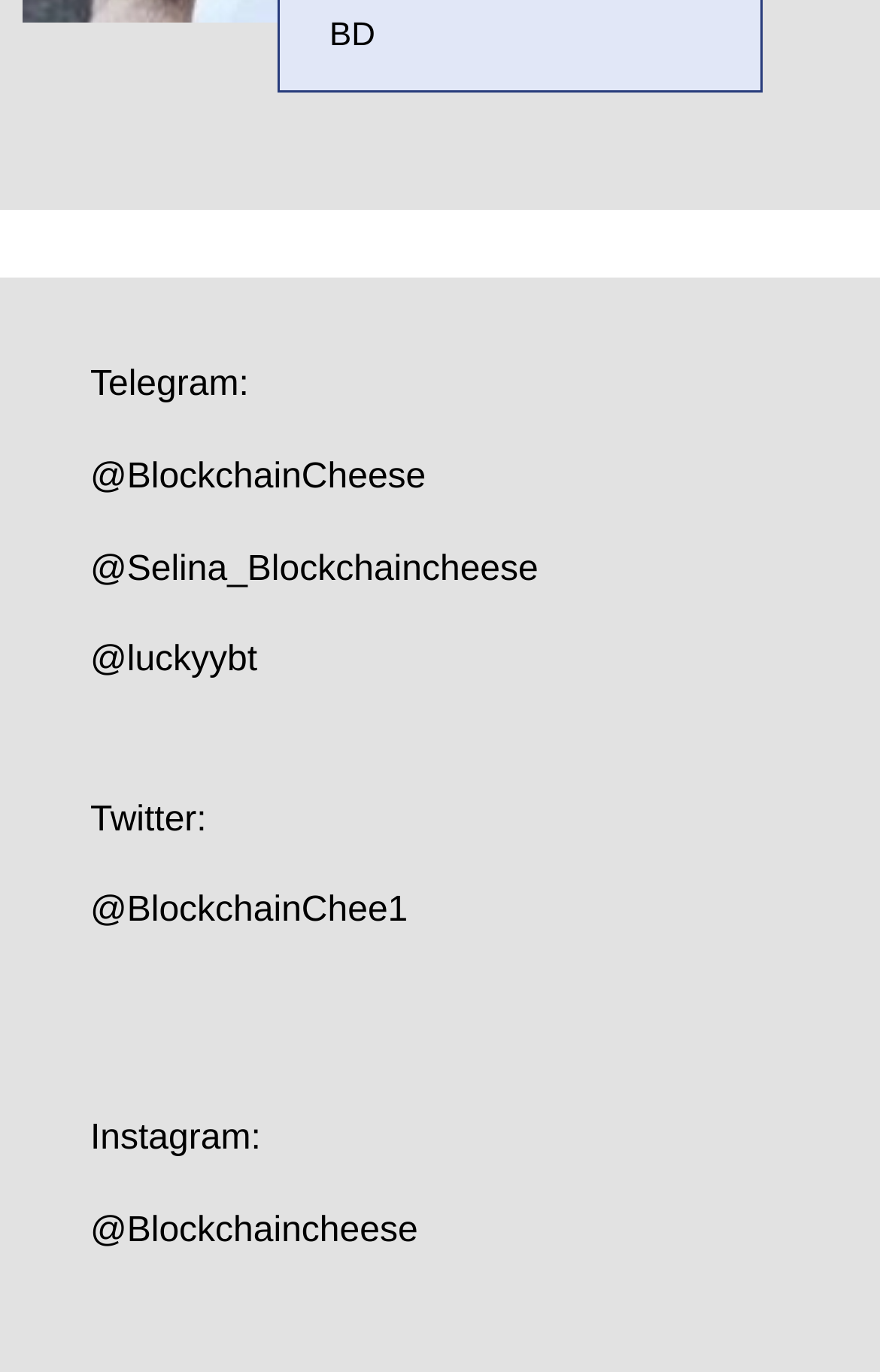Give a one-word or one-phrase response to the question:
How many links are listed under Telegram?

3